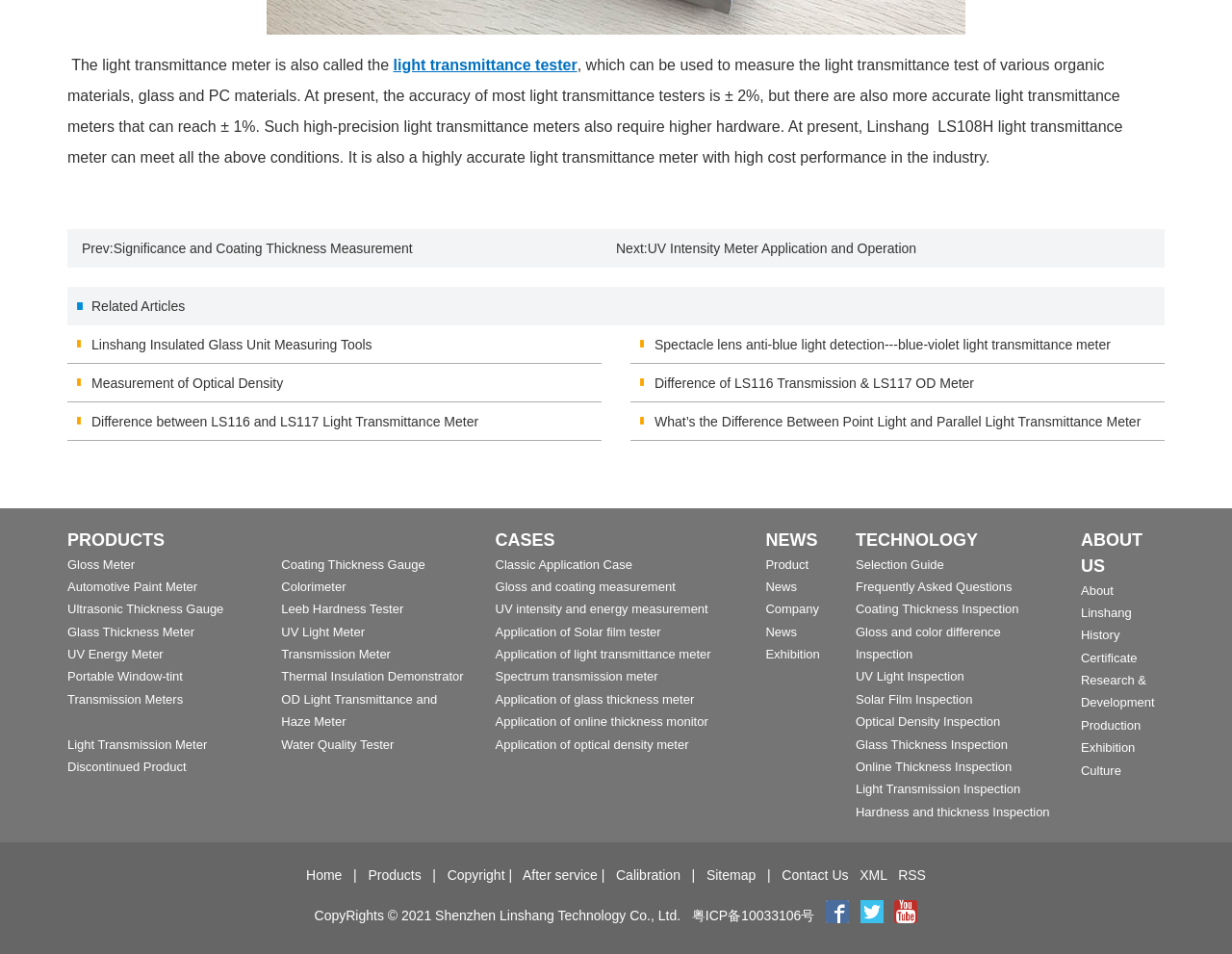Give a concise answer of one word or phrase to the question: 
What is the purpose of a light transmittance meter?

To measure light transmittance